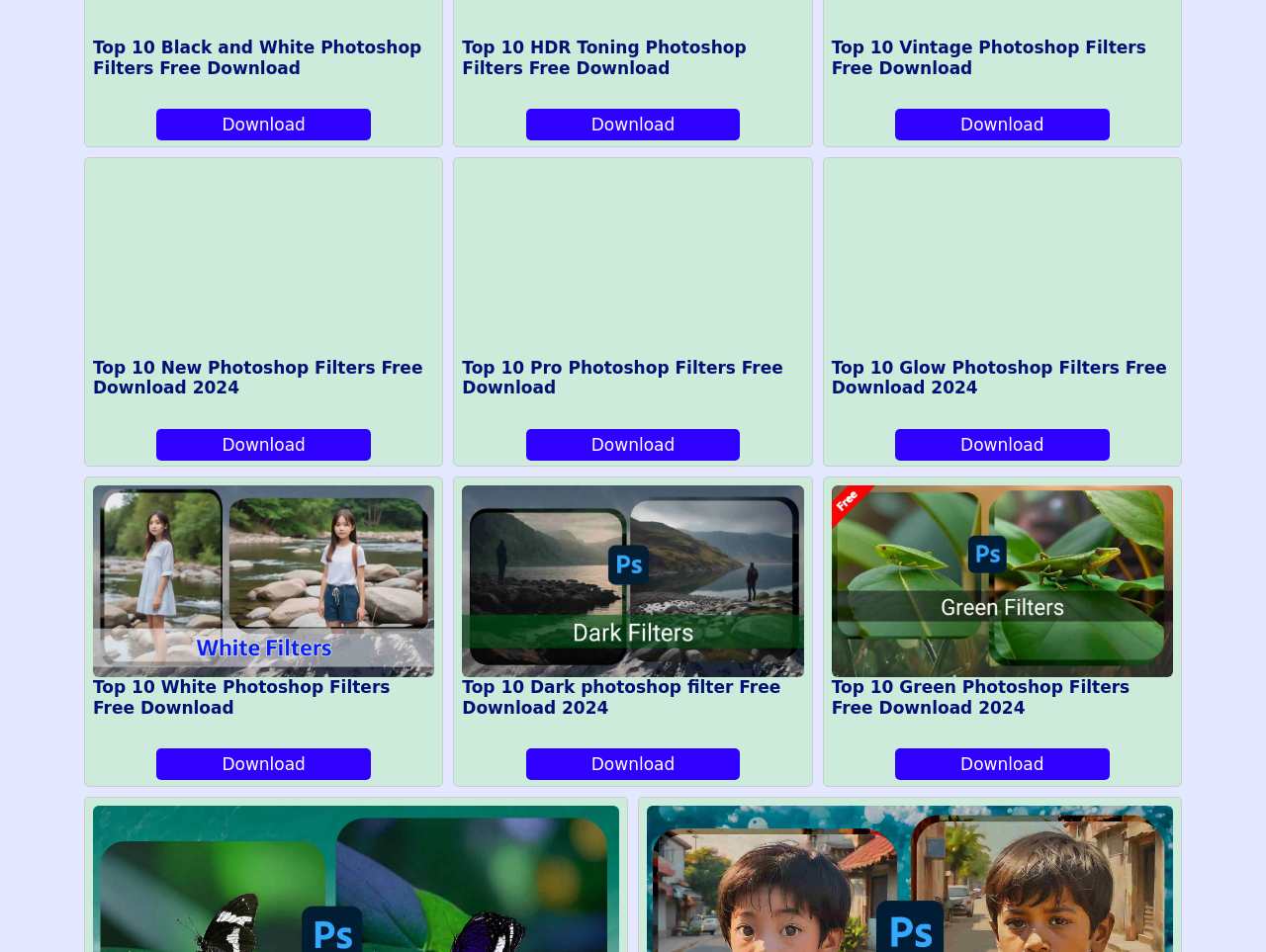Please locate the clickable area by providing the bounding box coordinates to follow this instruction: "View Top 10 Glow Photoshop Filters".

[0.657, 0.376, 0.927, 0.418]